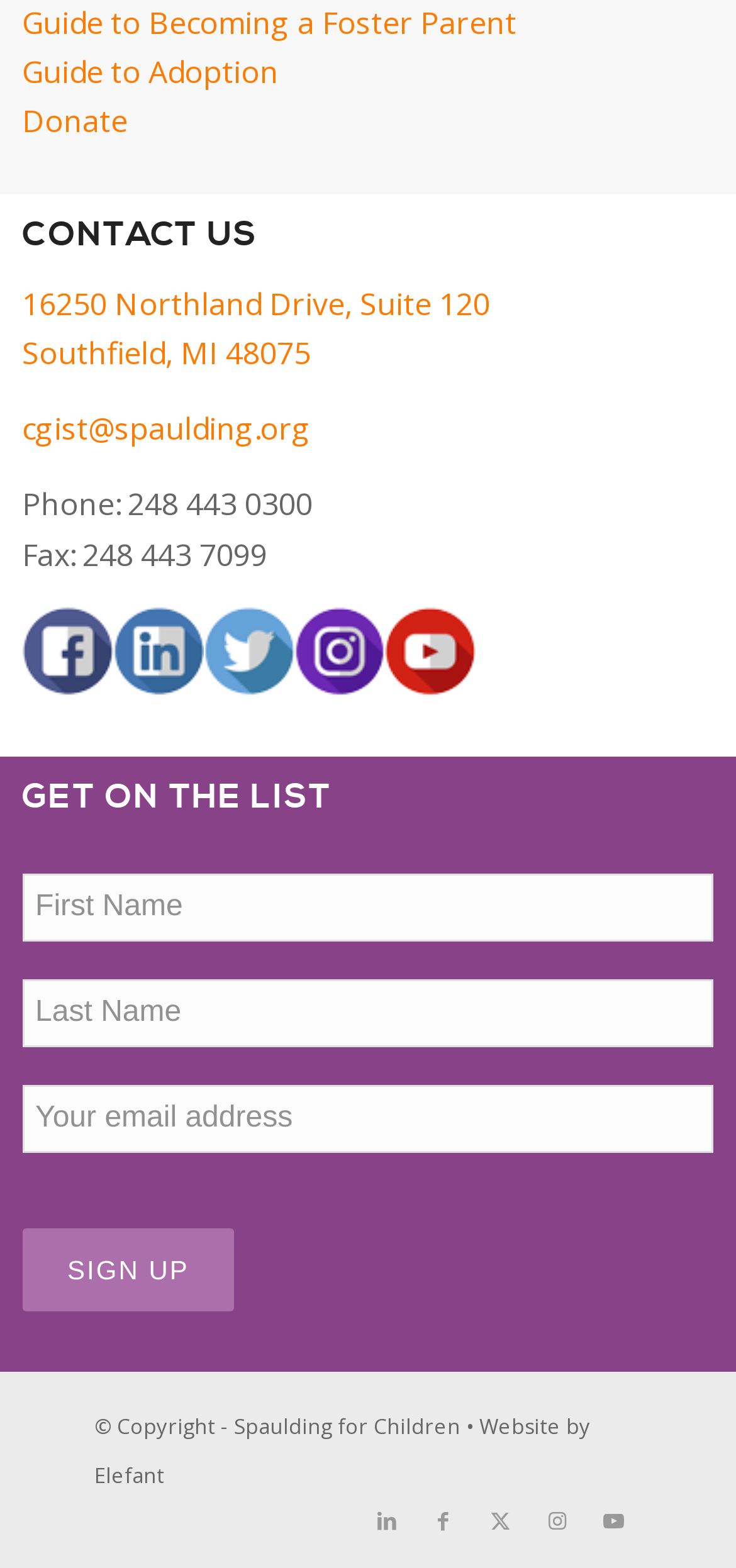What is the copyright information at the bottom of the page?
Please utilize the information in the image to give a detailed response to the question.

I found the copyright information at the bottom of the page, which includes the text 'Copyright -' followed by a link to 'Spaulding for Children'.